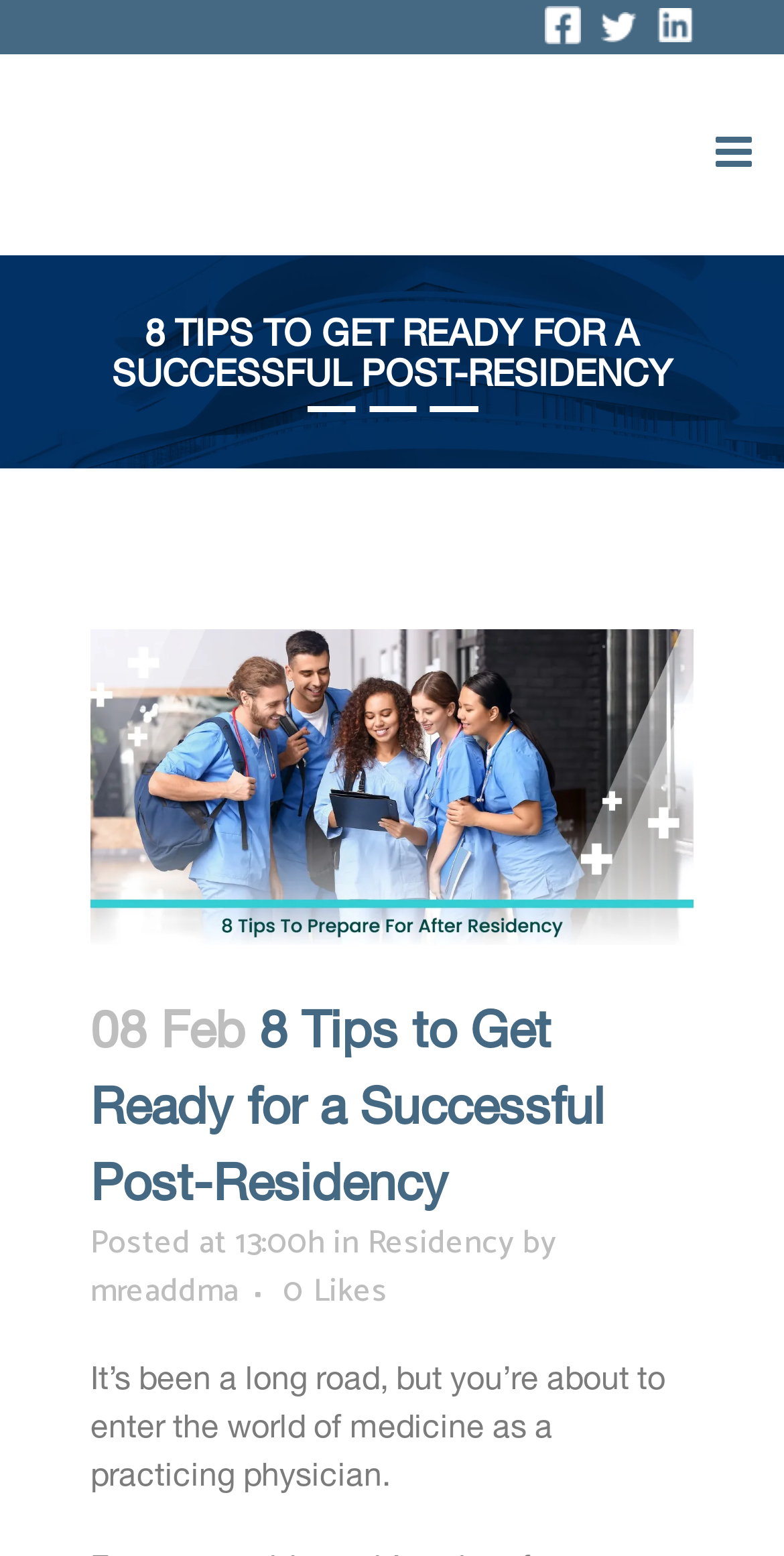Please find and report the primary heading text from the webpage.

8 TIPS TO GET READY FOR A SUCCESSFUL POST-RESIDENCY